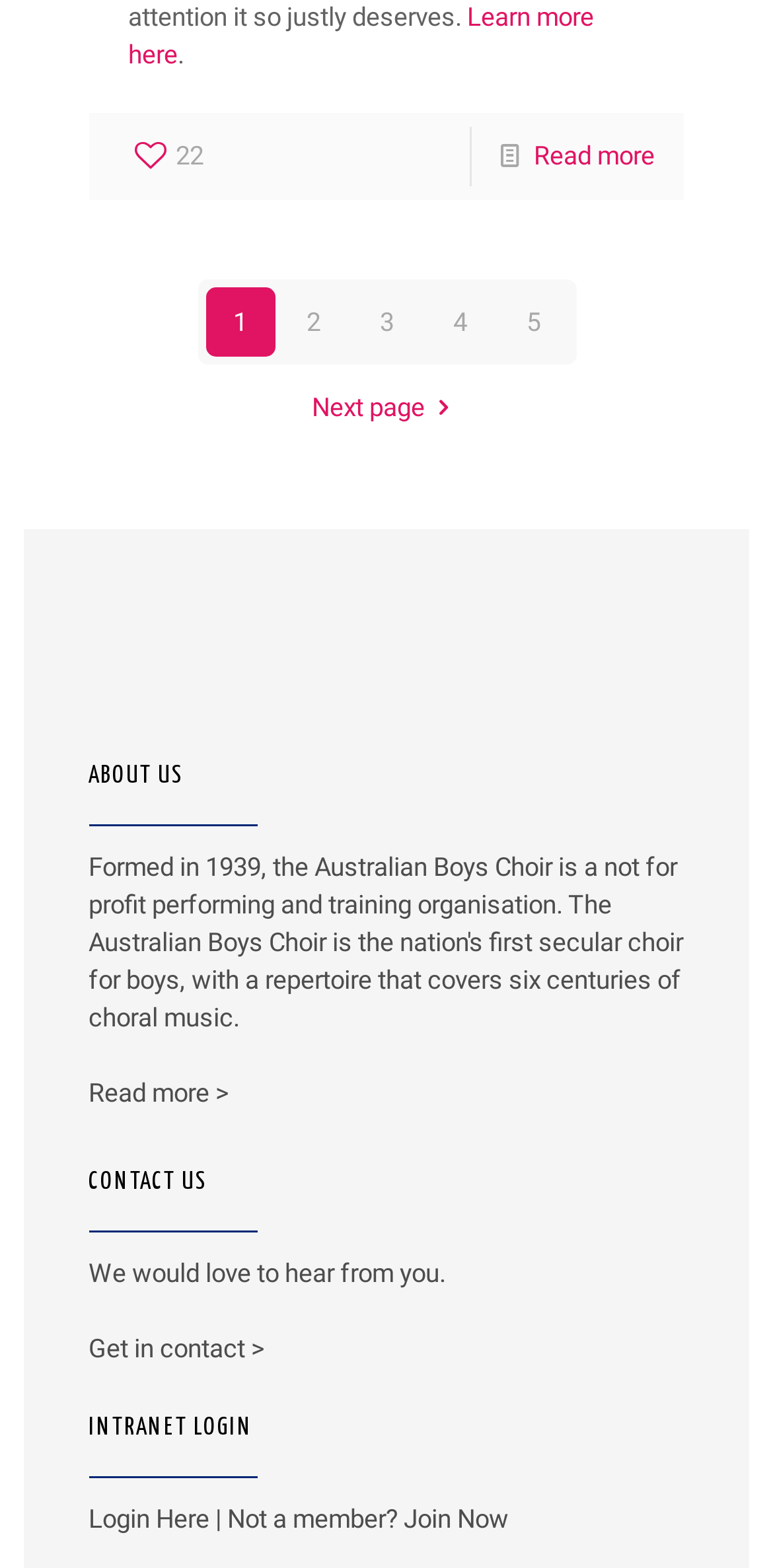Answer succinctly with a single word or phrase:
What is the purpose of the 'Get in contact >' link?

To contact the company